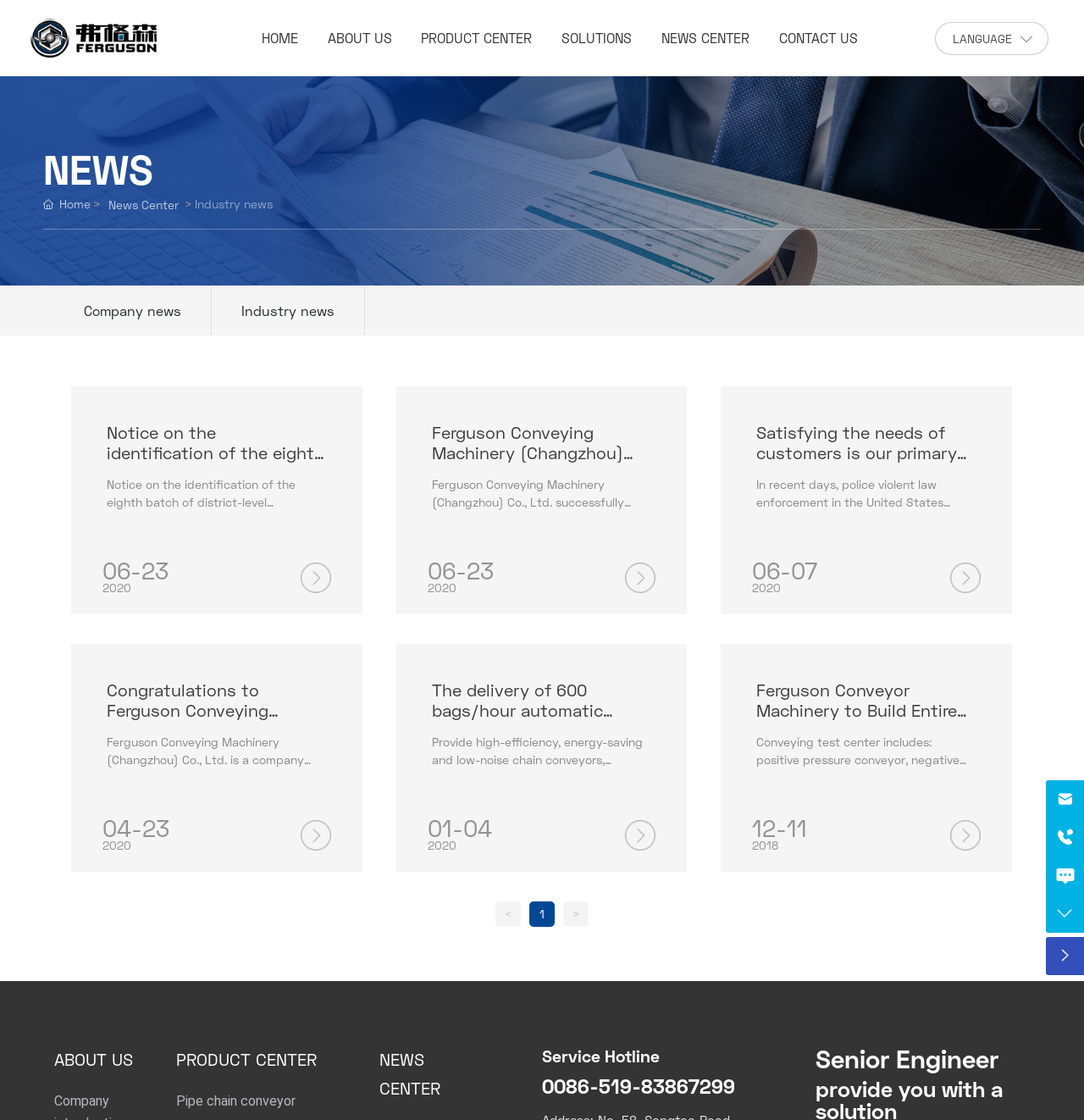Locate the bounding box coordinates of the clickable element to fulfill the following instruction: "View the NEWS CENTER page". Provide the coordinates as four float numbers between 0 and 1 in the format [left, top, right, bottom].

[0.61, 0.026, 0.691, 0.041]